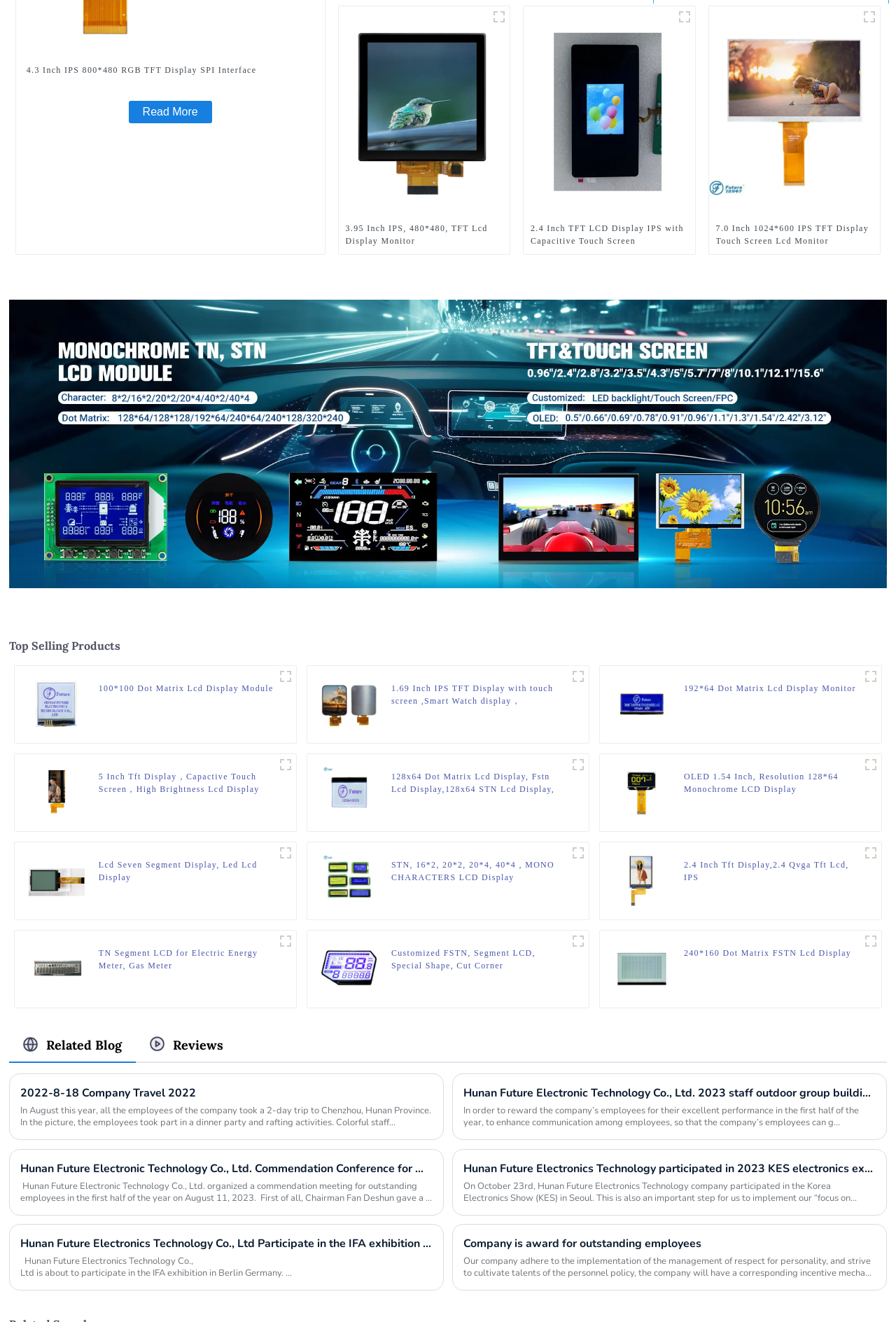What is the main category of products on this webpage?
Analyze the screenshot and provide a detailed answer to the question.

Based on the webpage content, I can see that there are multiple figures and links related to LCD displays, which suggests that the main category of products on this webpage is LCD Displays.